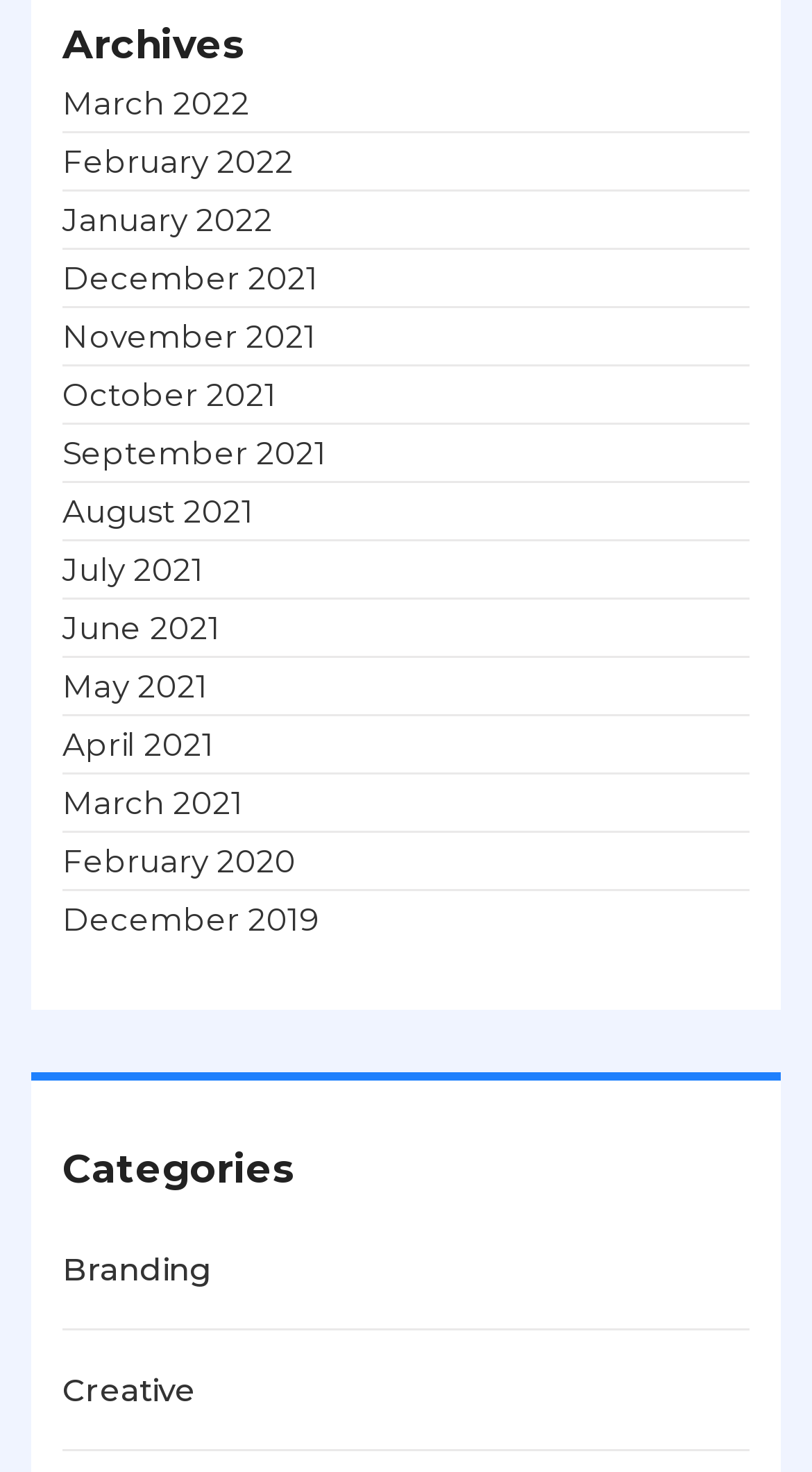Given the description: "February 2022", determine the bounding box coordinates of the UI element. The coordinates should be formatted as four float numbers between 0 and 1, [left, top, right, bottom].

[0.077, 0.096, 0.362, 0.123]